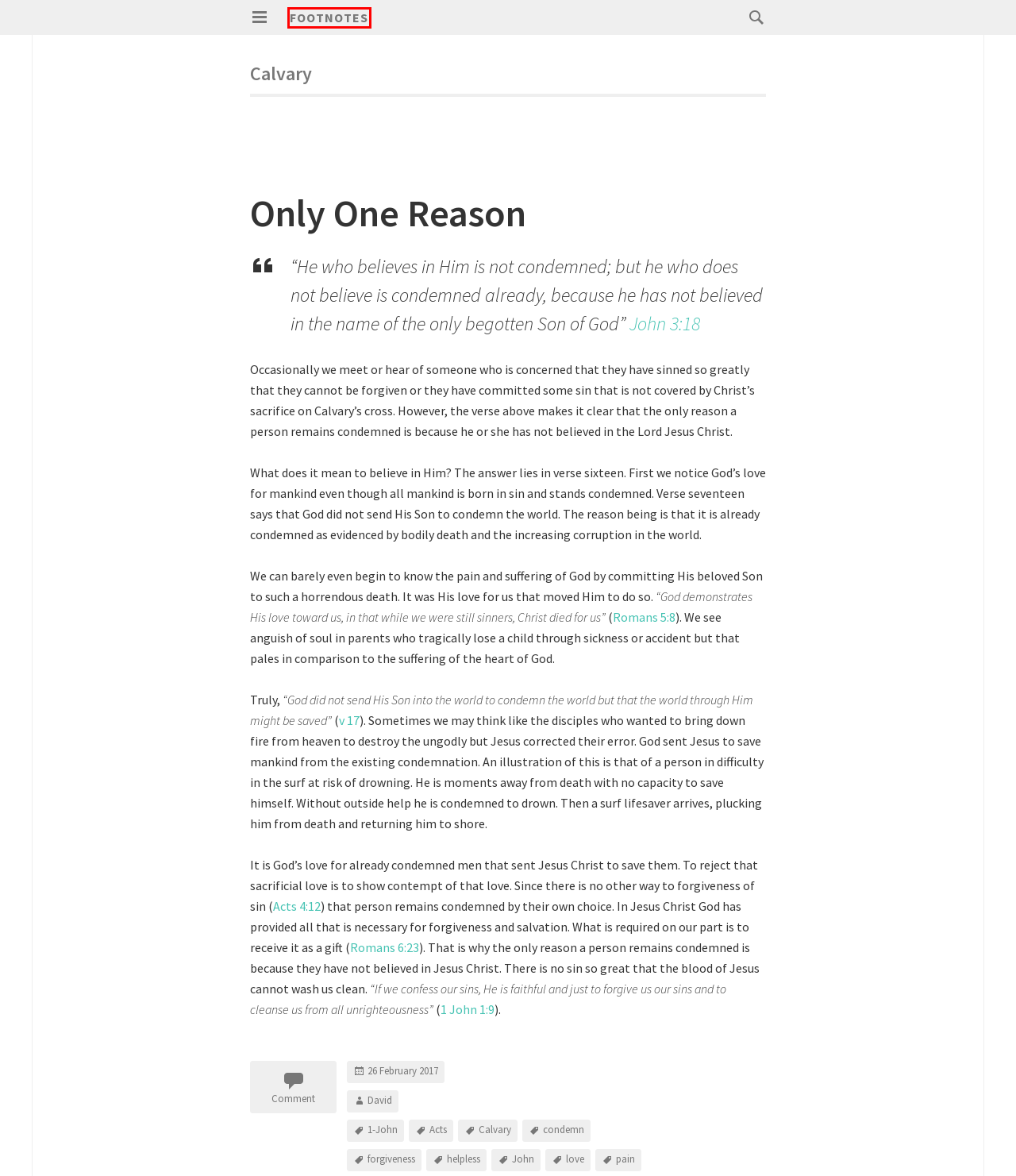You have a screenshot of a webpage with an element surrounded by a red bounding box. Choose the webpage description that best describes the new page after clicking the element inside the red bounding box. Here are the candidates:
A. helpless – Footnotes
B. pain – Footnotes
C. Only One Reason – Footnotes
D. 1-John – Footnotes
E. John – Footnotes
F. Footnotes – "Following in the Footsteps of the Master"
G. Acts – Footnotes
H. love – Footnotes

F